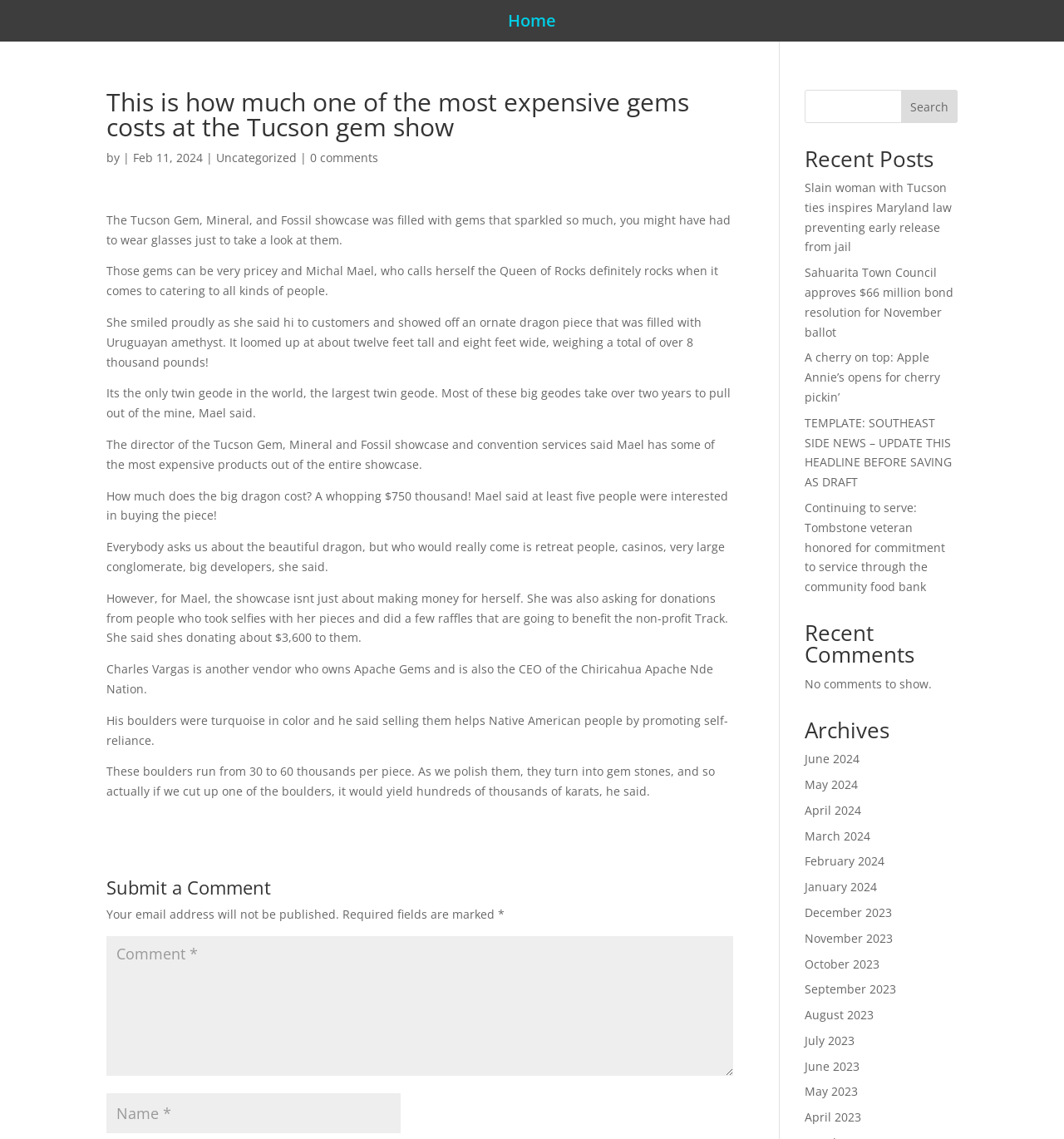Provide a short answer using a single word or phrase for the following question: 
What is the name of the vendor who owns Apache Gems?

Charles Vargas